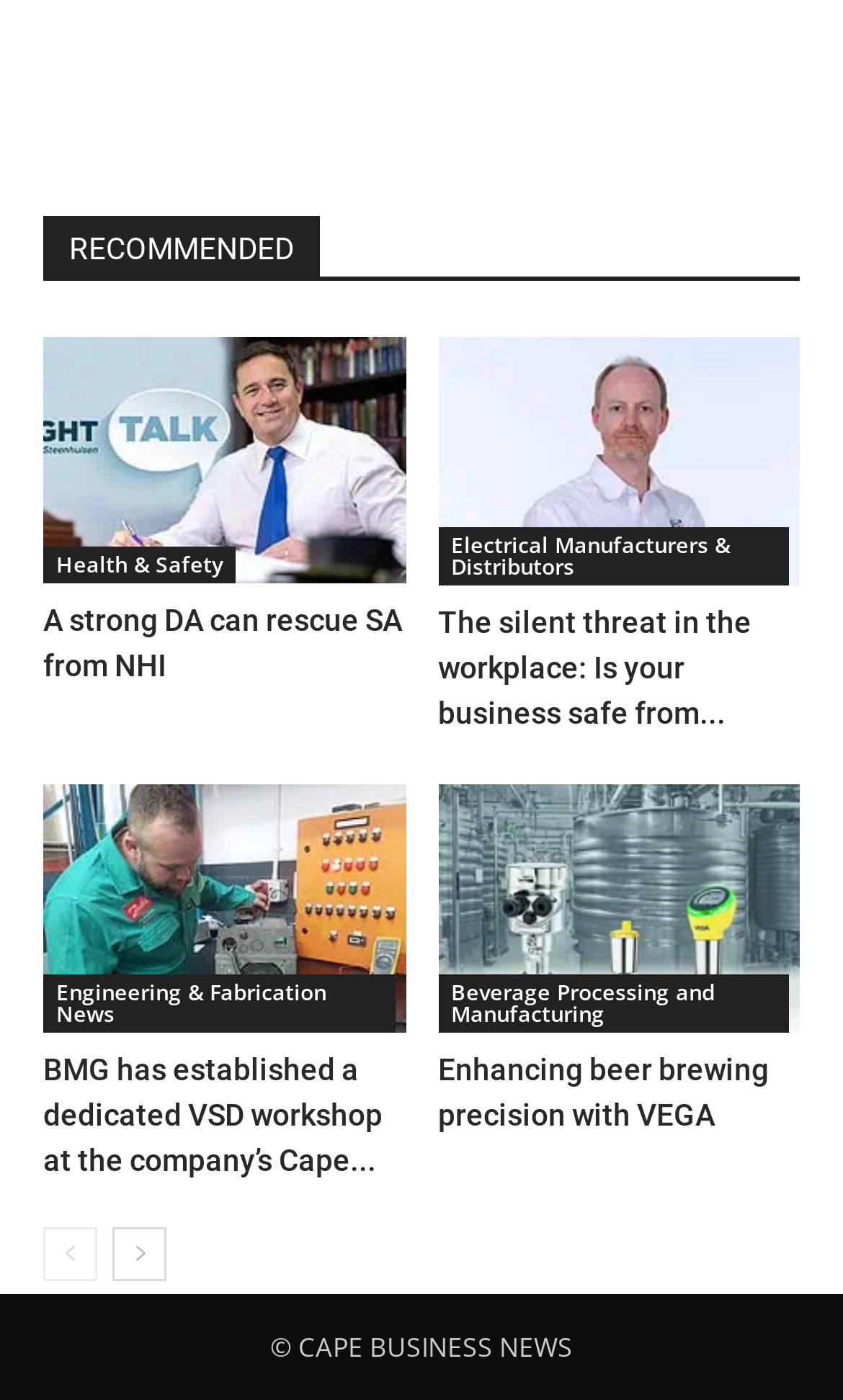Determine the bounding box coordinates (top-left x, top-left y, bottom-right x, bottom-right y) of the UI element described in the following text: aria-label="next-page"

[0.133, 0.876, 0.197, 0.915]